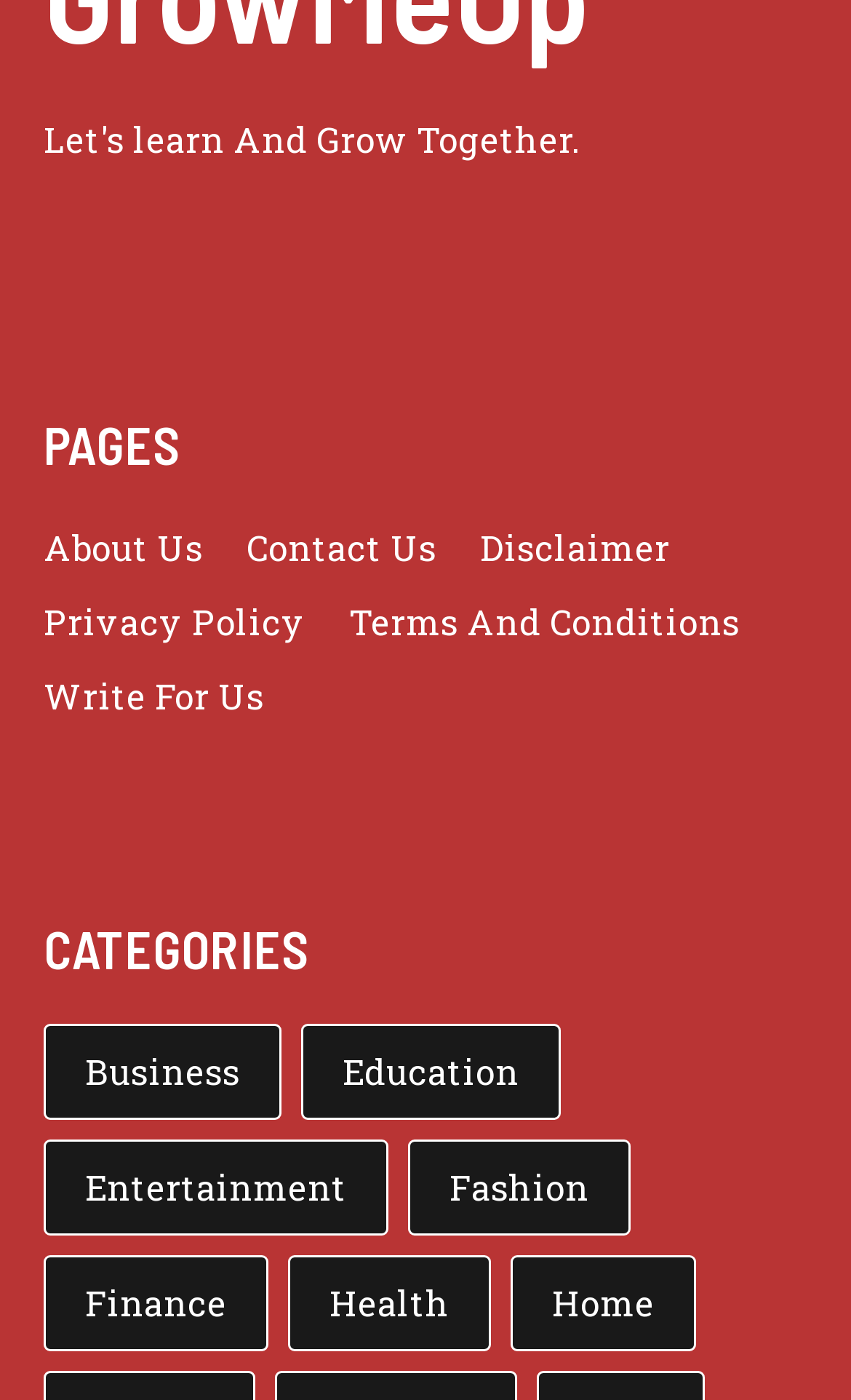What is the first category listed?
From the image, respond using a single word or phrase.

Business